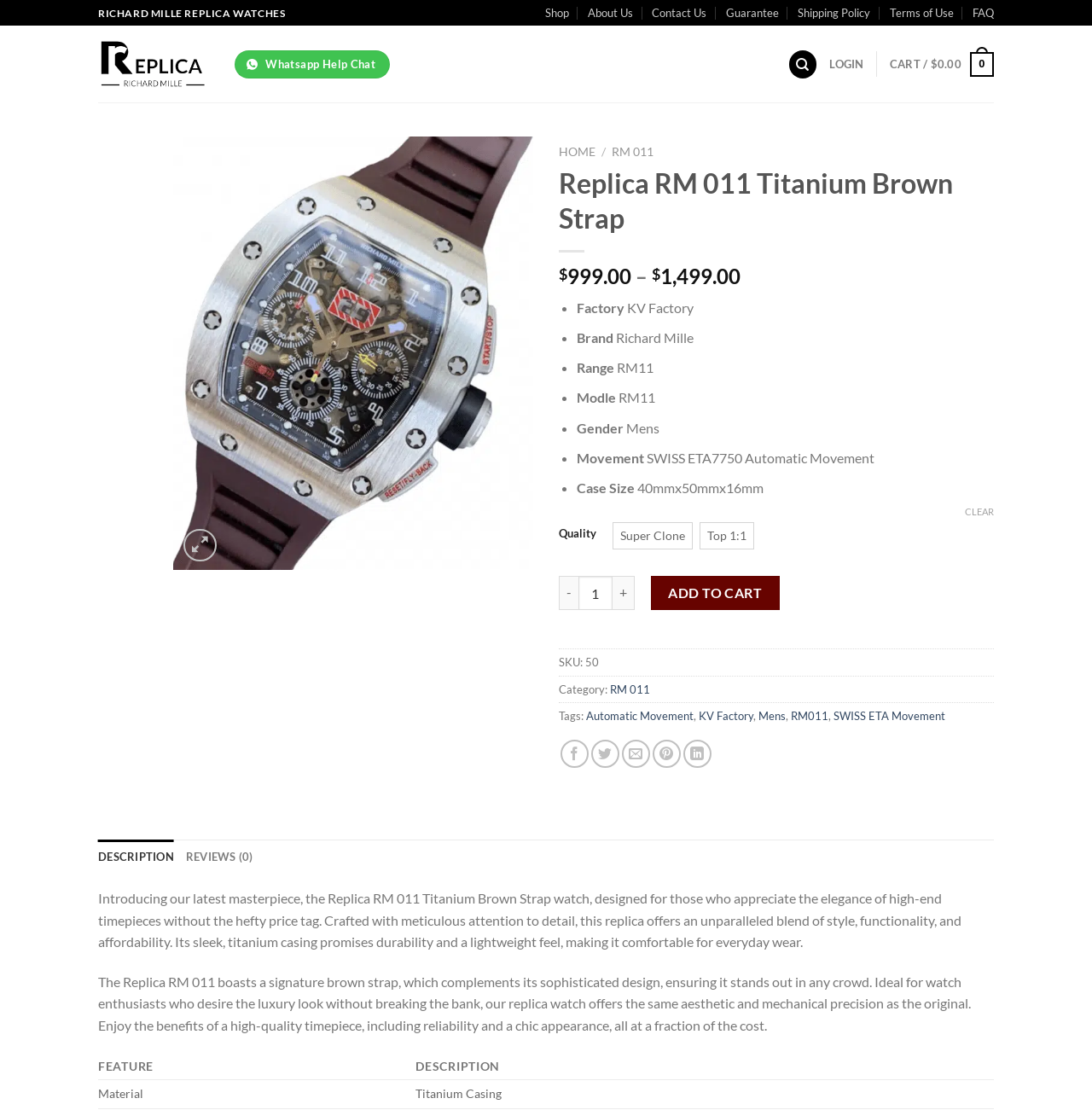Please mark the bounding box coordinates of the area that should be clicked to carry out the instruction: "Change product quantity".

[0.53, 0.519, 0.561, 0.55]